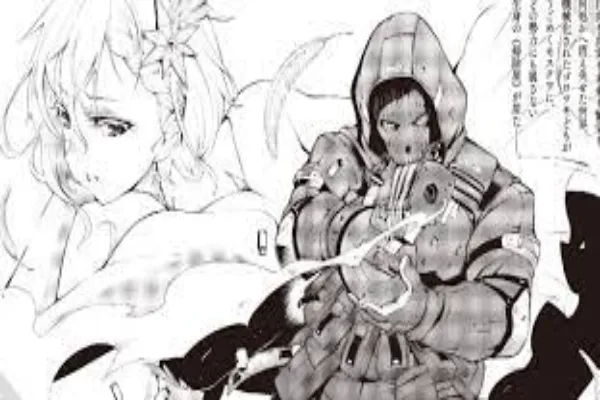Interpret the image and provide an in-depth description.

In the image, we see a dynamic scene from the dark fantasy world of "Goblin Slayer." The artwork captures two central characters: a fierce, armored figure, reminiscent of a knight, stands prominently on the right side, suggesting readiness for battle. Clad in dark, patterned armor and a mask that conceals most of his face, this character exudes an air of mystery and strength, embodying the essence of a dedicated warrior dedicated to his mission.

On the left, a contrasting character—a woman—features delicate features and a flower in her hair, symbolizing innocence or purity. Her expression, tinged with concern, seems to hint at a deeper story tied to the knight's perilous adventures. The swirling lines and motifs around them suggest movement and tension, enhancing the sense of an ongoing narrative filled with danger and intrigue.

This poignant interplay between the two characters captures the themes of friendship and sacrifice that permeate the "Goblin Slayer" saga, where bravery is tested against formidable foes, and the bonds between comrades are crucial for survival.